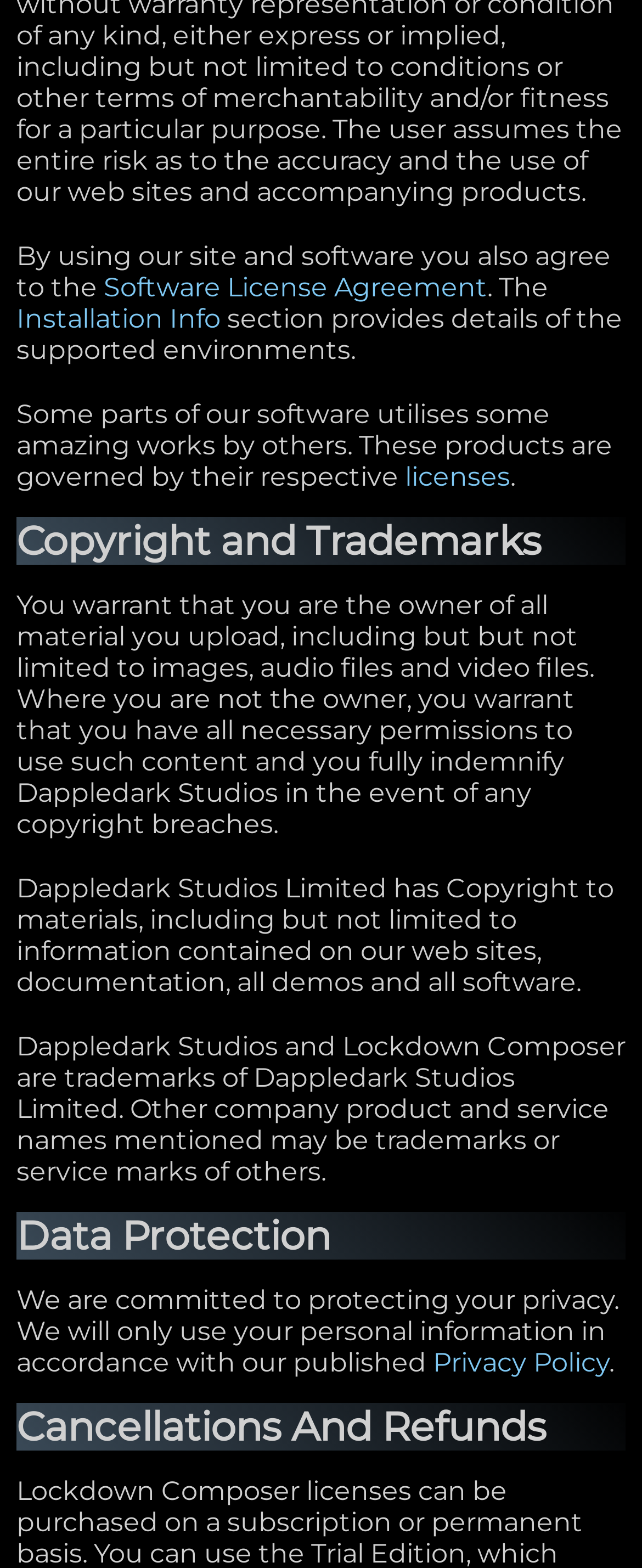What is the purpose of the privacy policy?
Answer the question with a detailed and thorough explanation.

The privacy policy is a document that outlines how the company collects, uses, and protects user personal information. The webpage states that the company is committed to protecting user privacy, and the privacy policy provides a framework for ensuring that user data is handled in accordance with their published guidelines.